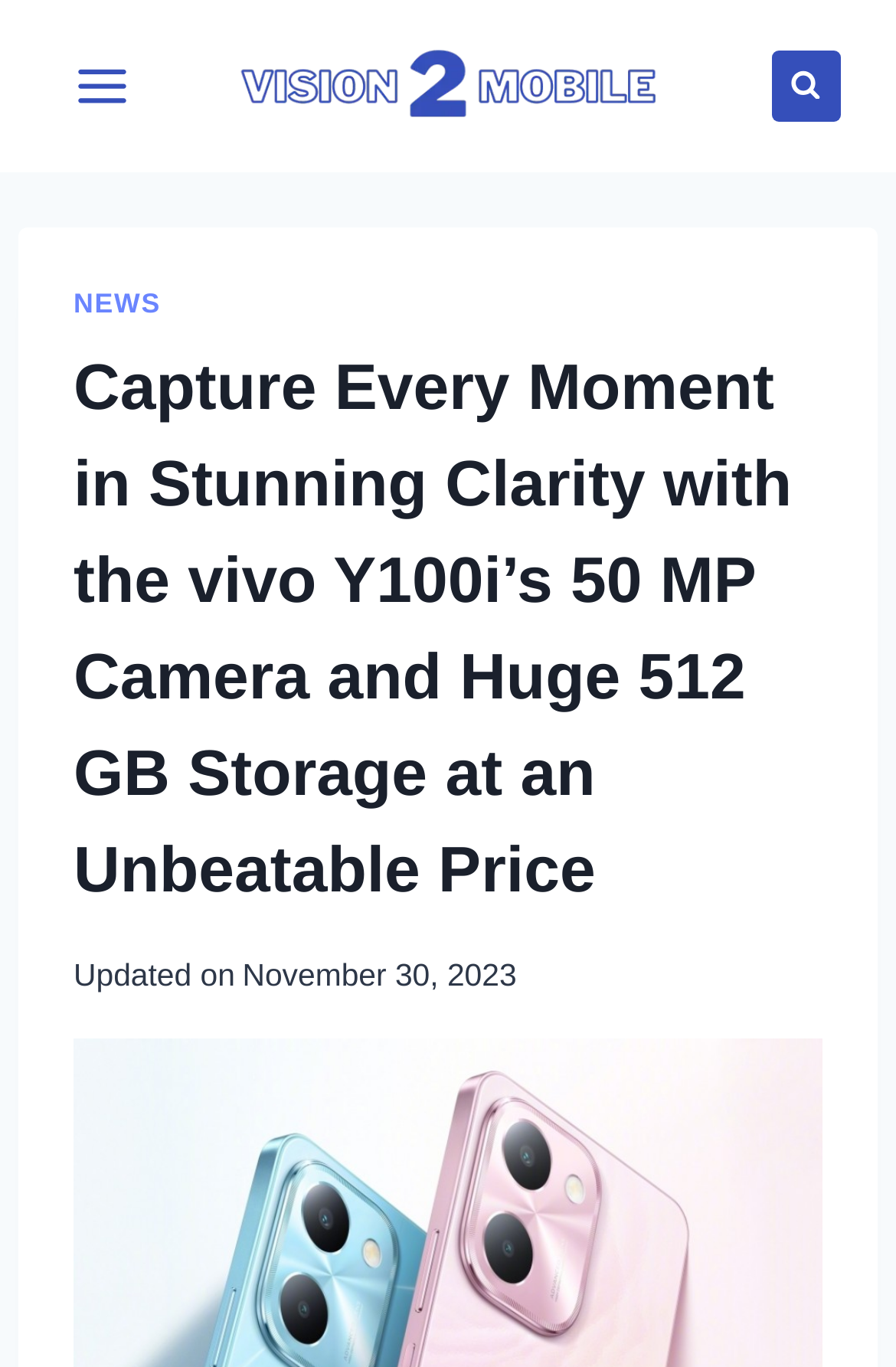Answer the question below using just one word or a short phrase: 
What section is available on the top navigation bar?

NEWS